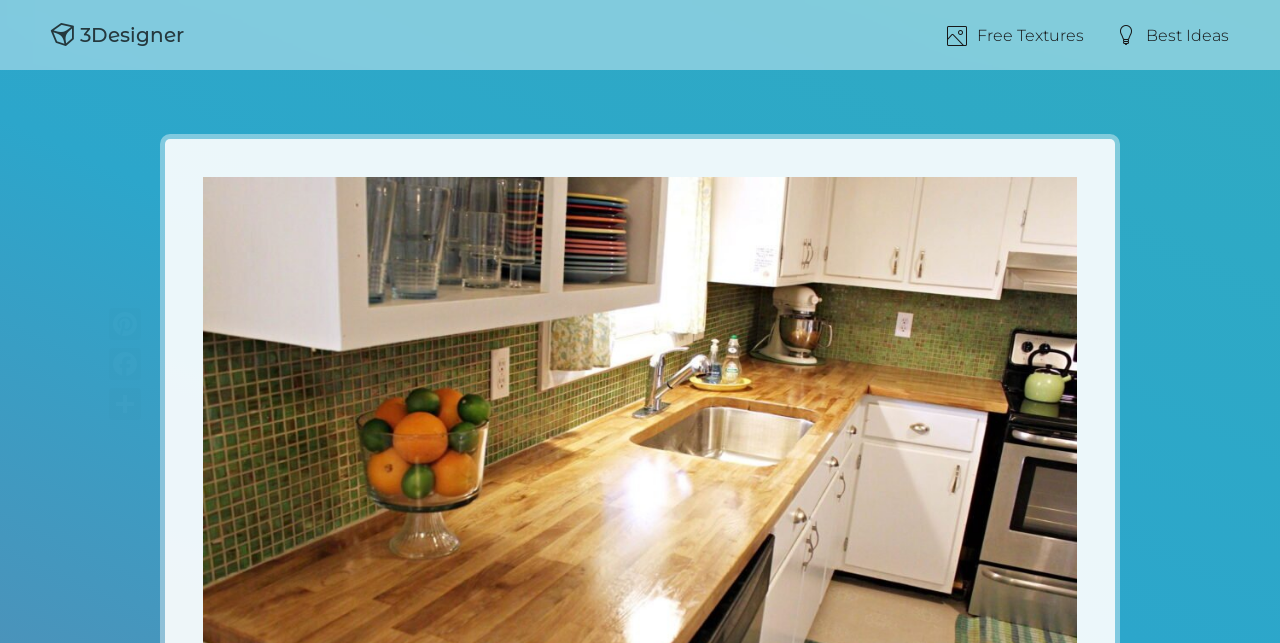Find the bounding box coordinates corresponding to the UI element with the description: "Best Ideas". The coordinates should be formatted as [left, top, right, bottom], with values as floats between 0 and 1.

[0.86, 0.023, 0.972, 0.086]